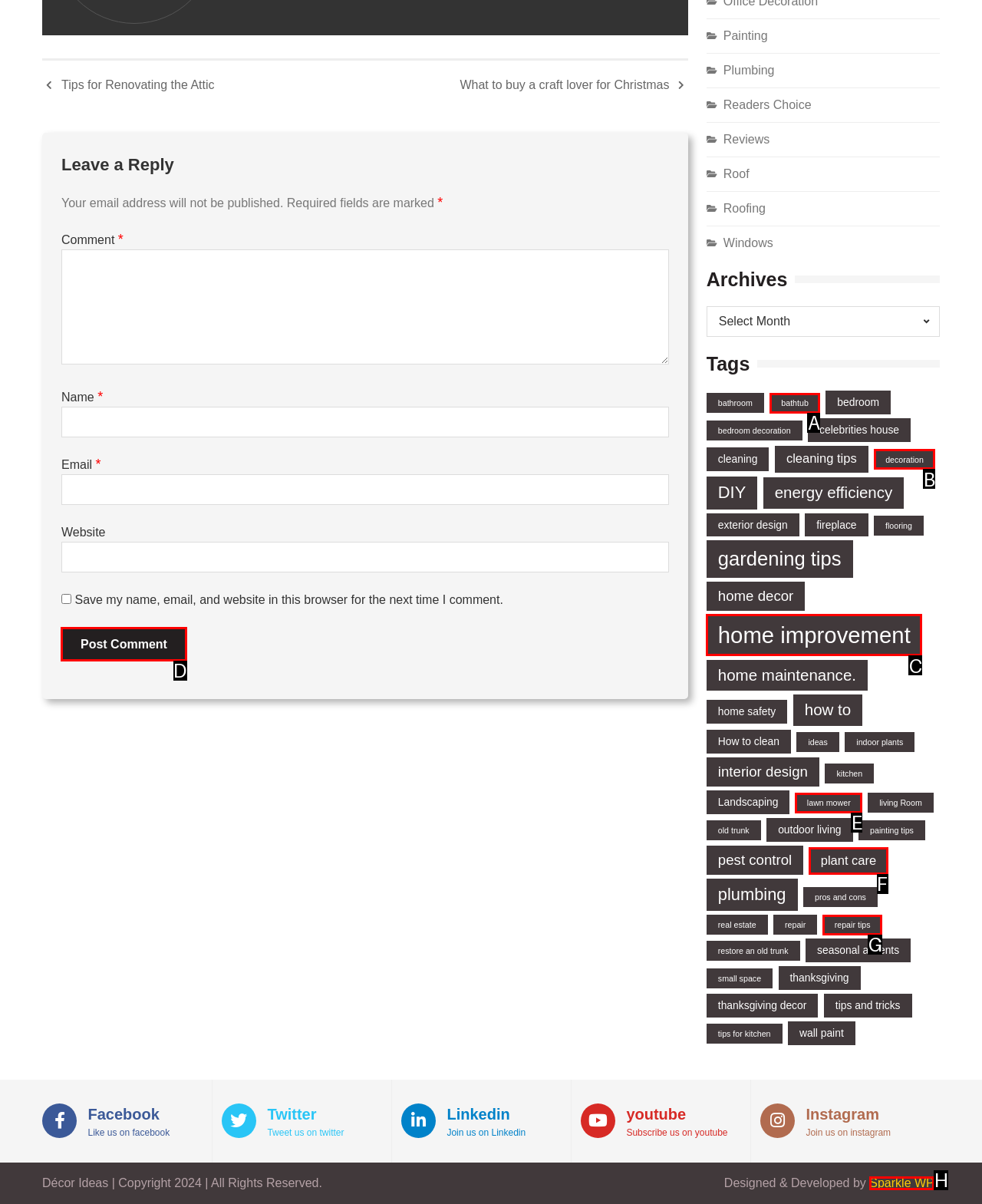Point out the option that needs to be clicked to fulfill the following instruction: Post a comment
Answer with the letter of the appropriate choice from the listed options.

D